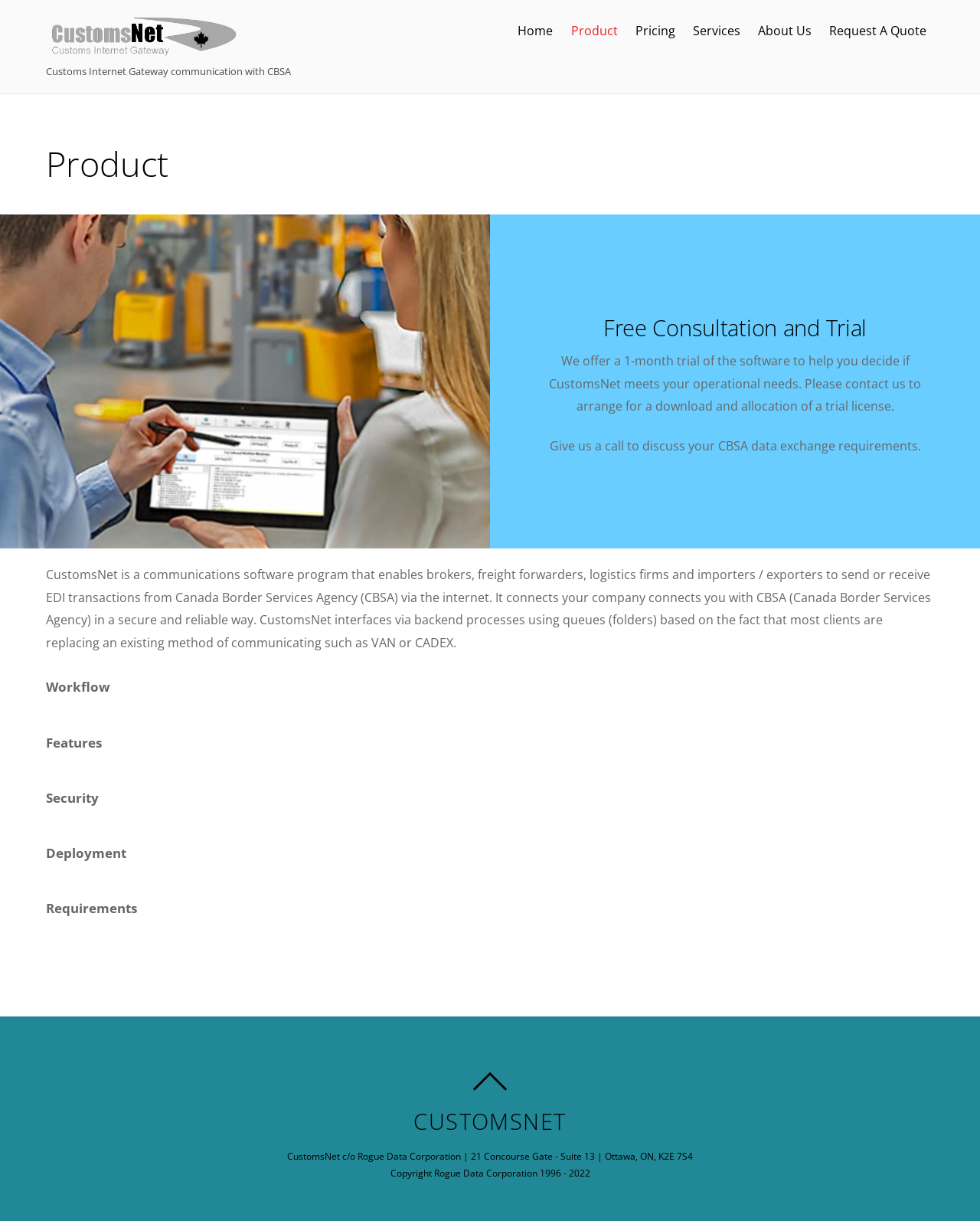Find the bounding box coordinates of the element I should click to carry out the following instruction: "Click on the 'Home' link".

[0.521, 0.01, 0.572, 0.041]